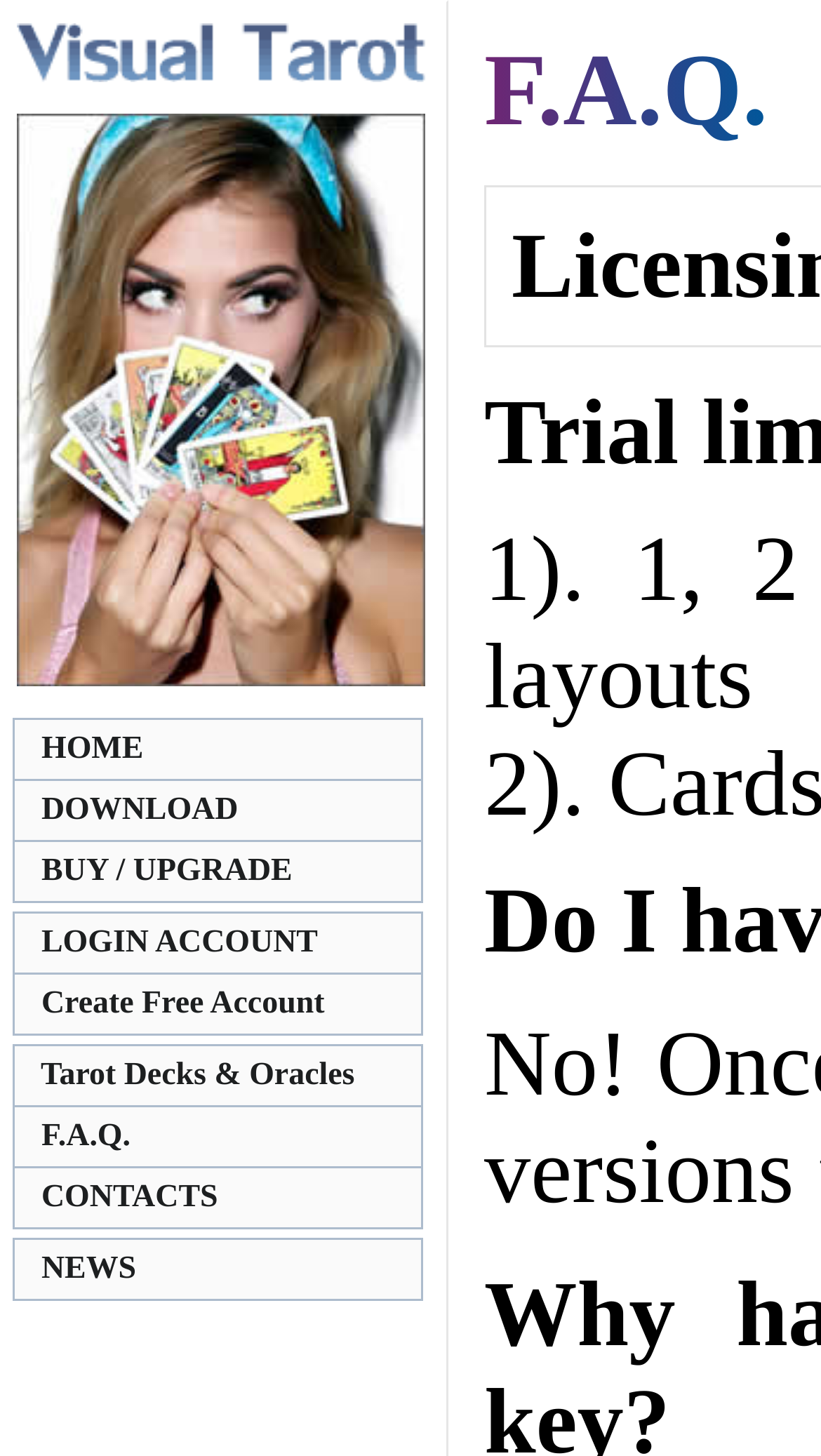Describe every aspect of the webpage comprehensively.

The webpage is titled "F.A.Q." and features a prominent image of "Visual Tarot" at the top, taking up about half of the screen width. Below the image, there is a row of links, starting from the top left, including "HOME", "DOWNLOAD", "BUY / UPGRADE", "LOGIN ACCOUNT", "Create Free Account", "Tarot Decks & Oracles", "F.A.Q.", "CONTACTS", and "NEWS". These links are aligned horizontally and take up about half of the screen height.